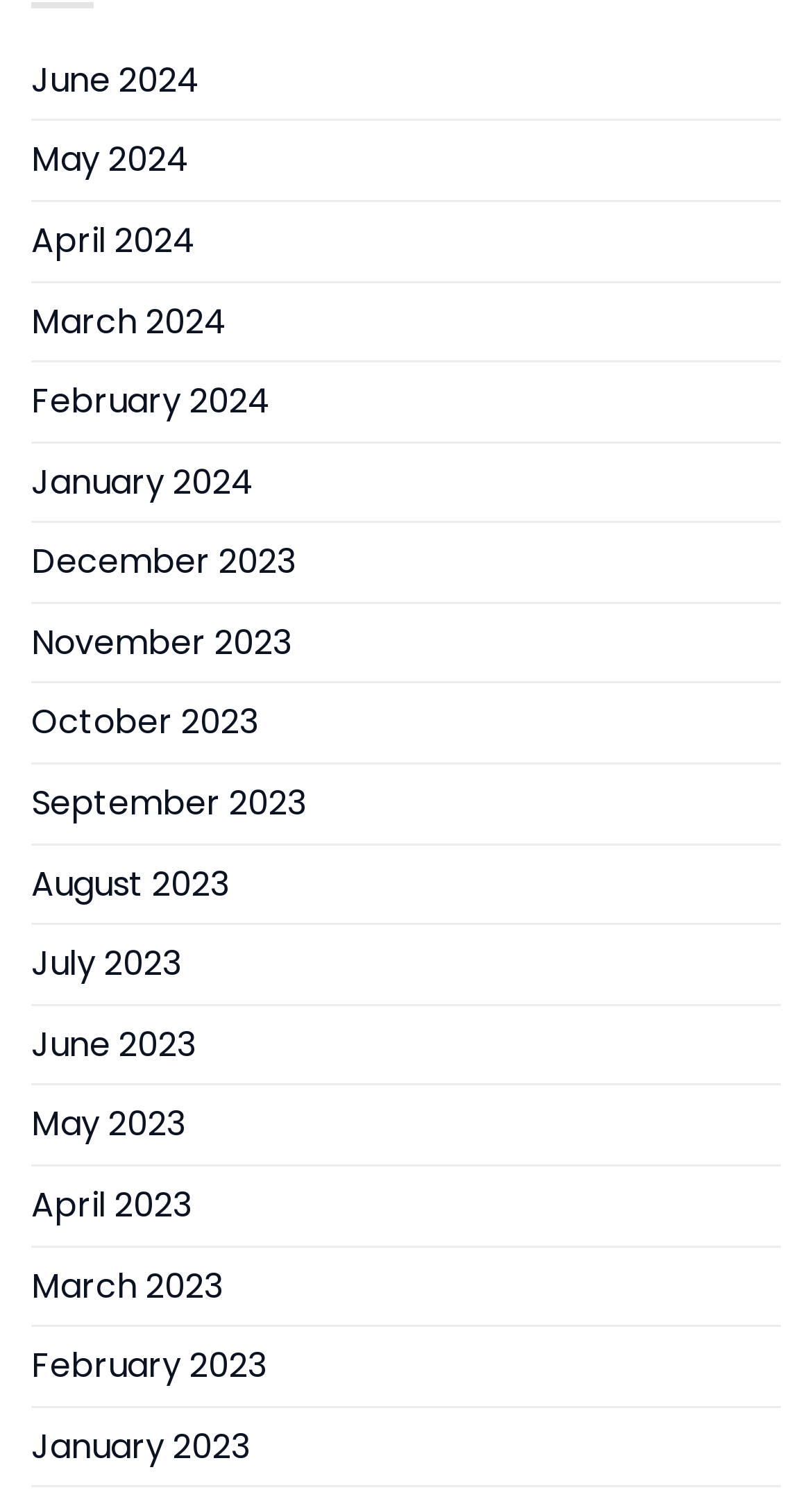Kindly provide the bounding box coordinates of the section you need to click on to fulfill the given instruction: "View May 2023".

[0.038, 0.721, 0.228, 0.773]